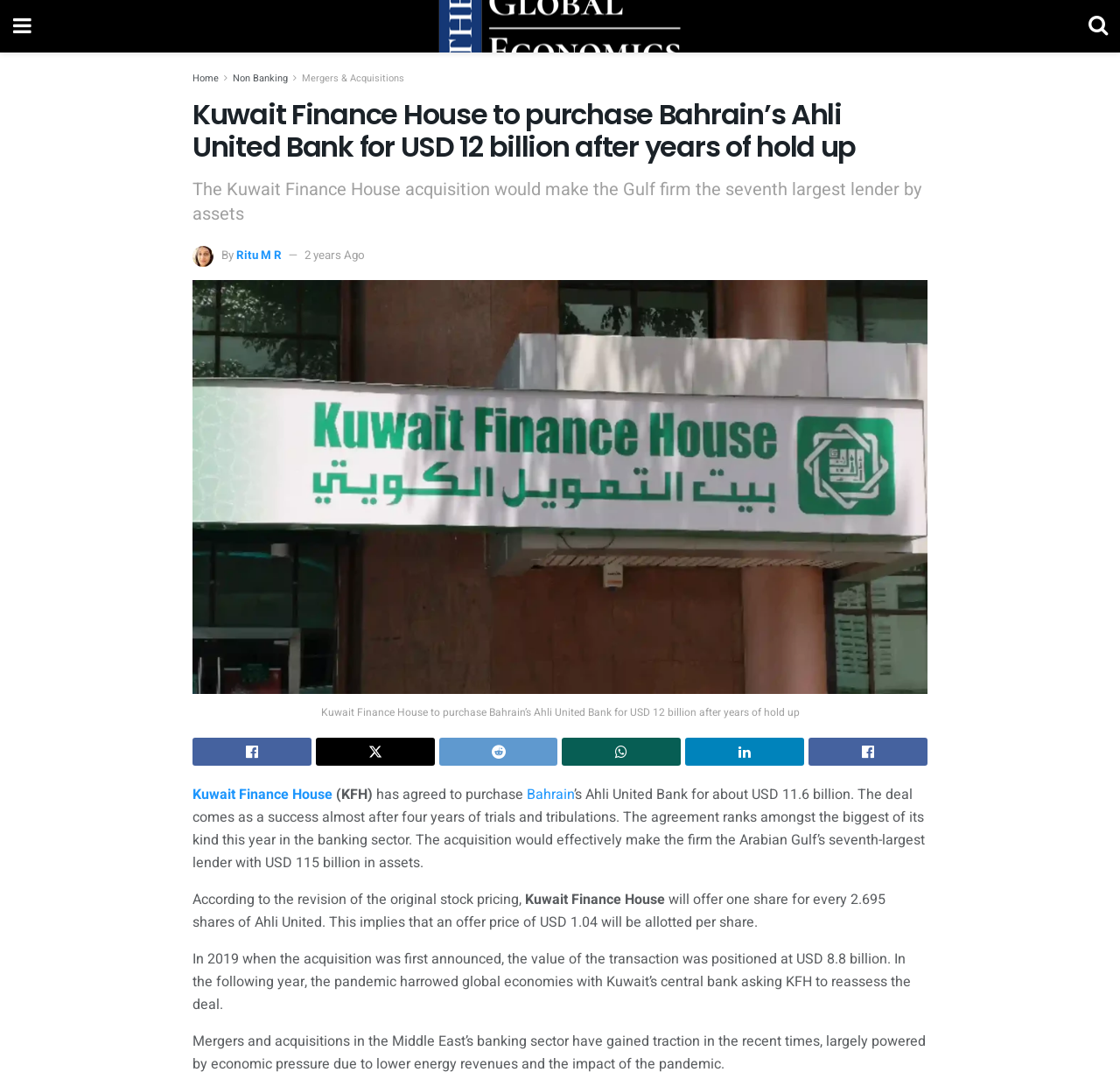How many shares of Ahli United will Kuwait Finance House offer for one share?
Kindly give a detailed and elaborate answer to the question.

The answer can be found in the paragraph that starts with 'According to the revision of the original stock pricing...'. The paragraph mentions that Kuwait Finance House will offer one share for every 2.695 shares of Ahli United.